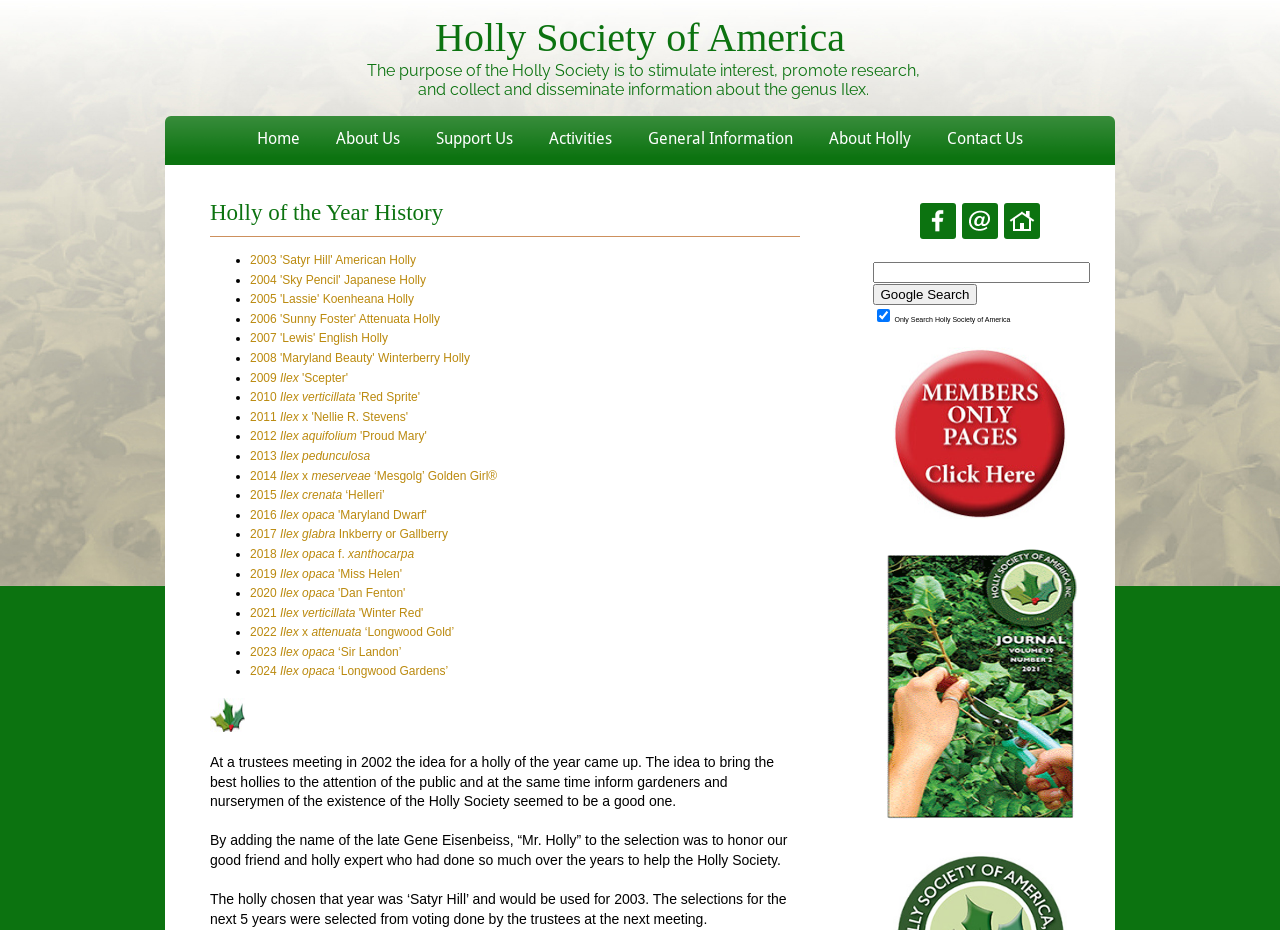What is the purpose of the Holly Society?
Look at the image and answer the question using a single word or phrase.

Stimulate interest, promote research